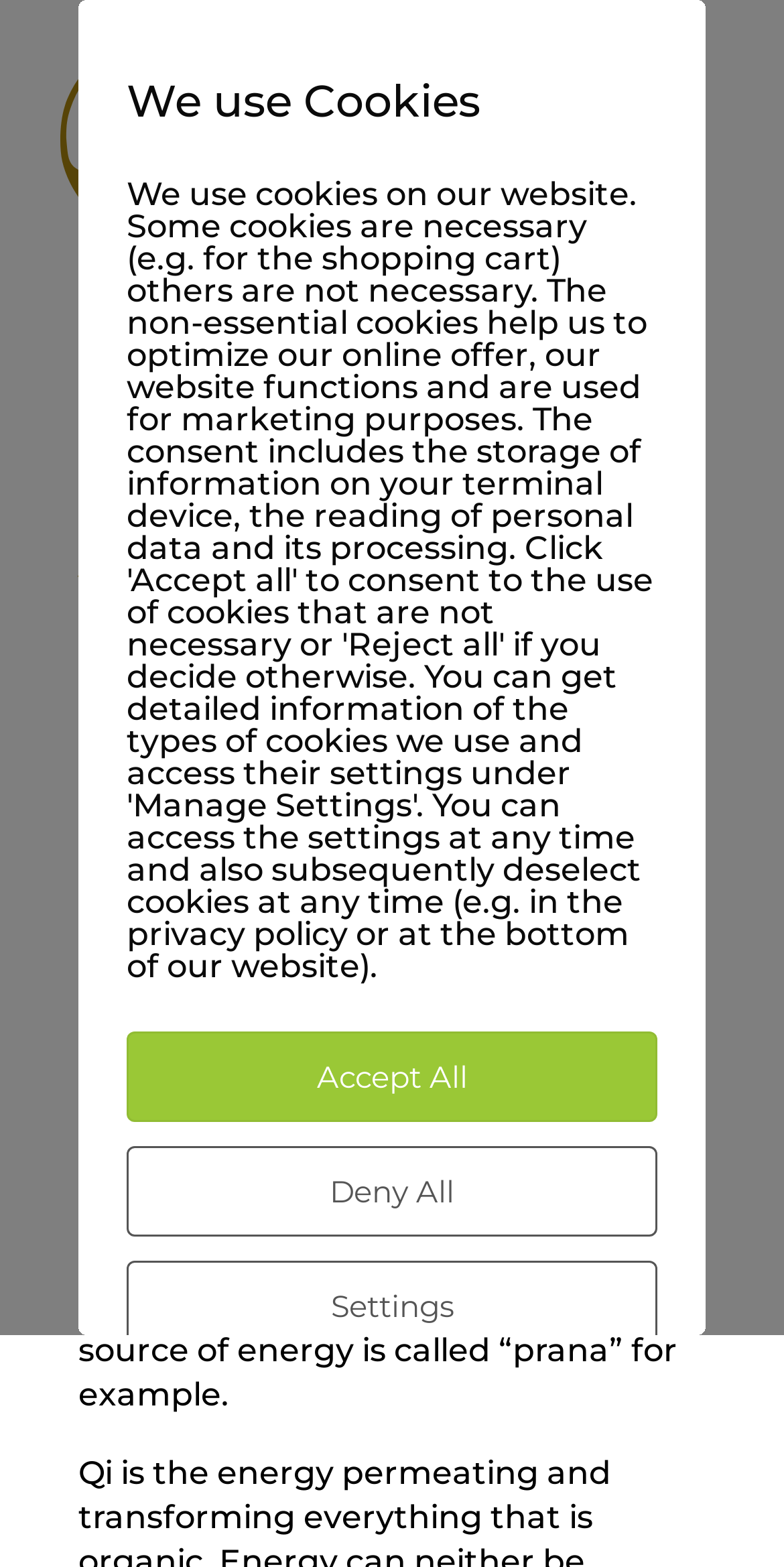Analyze the image and give a detailed response to the question:
What does the term 'qi' usually refer to?

The term 'qi' usually refers to 'energy', as mentioned in the text 'The term qi usually refers to “energy”'.